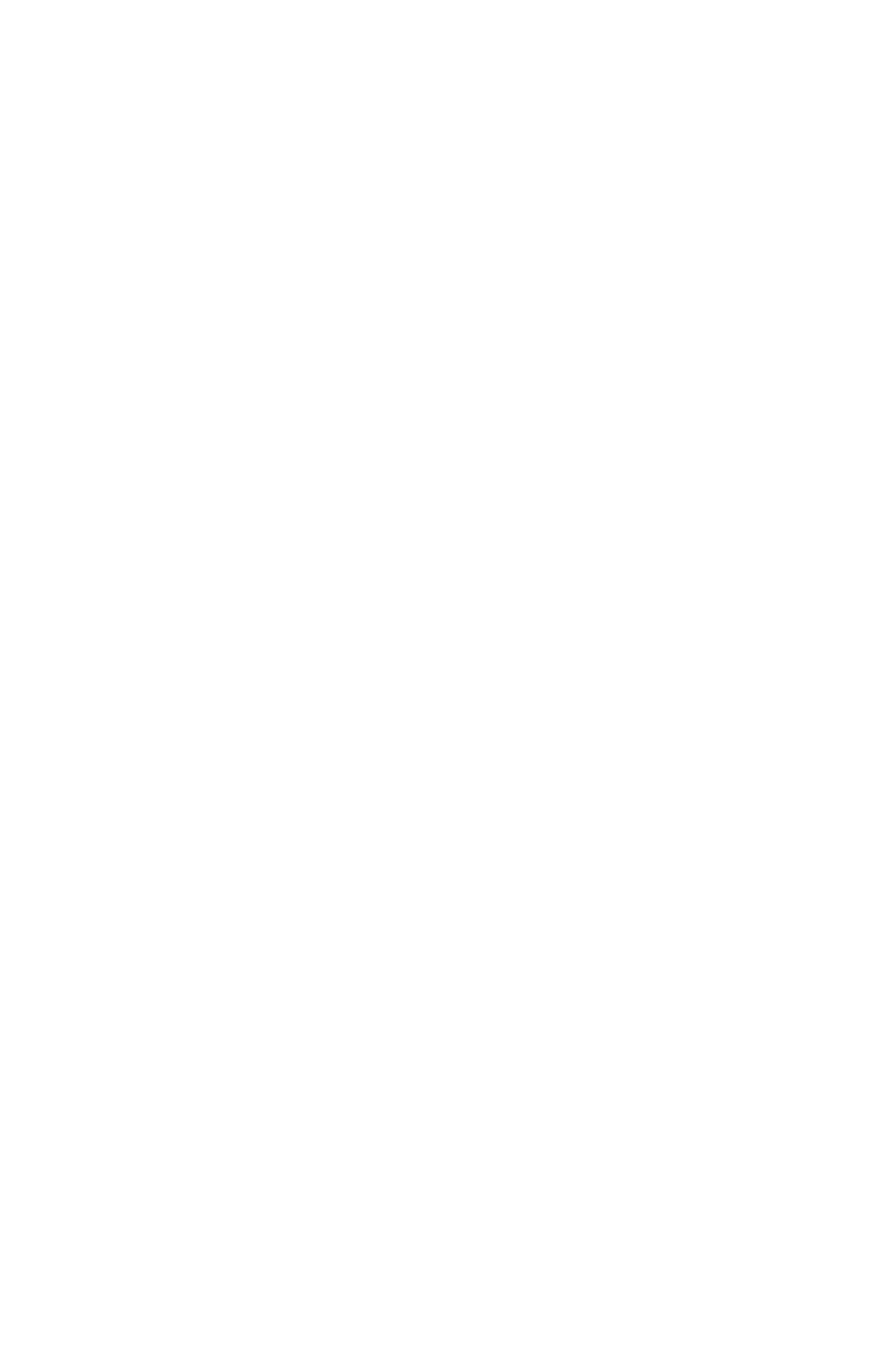What is the longest link text on the webpage?
Using the visual information, answer the question in a single word or phrase.

godroaramo